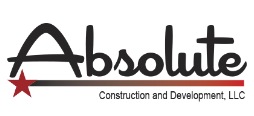Describe every aspect of the image in detail.

This image features the logo of Absolute Construction and Development, LLC. The logo prominently displays the word "Absolute" in an elegant script, conveying a sense of professionalism and quality. Below the name, the words "Construction and Development, LLC" are presented in a simpler, all-caps font, emphasizing the company’s focus on construction services. A striking red star is featured to the left of the logo, adding a visual element that signifies excellence and distinction within the industry. This logo represents a brand committed to delivering high-quality construction and development projects.